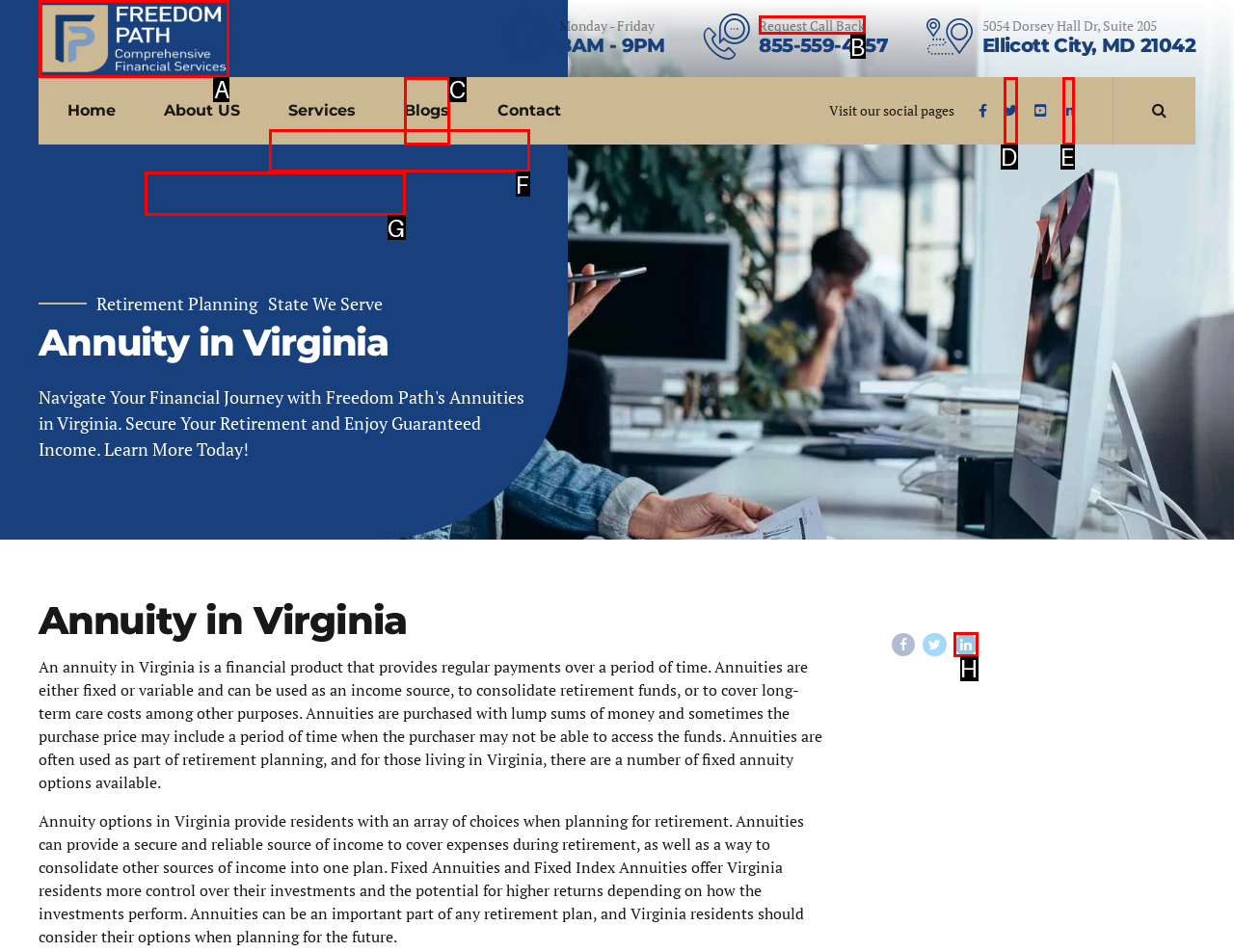Specify which HTML element I should click to complete this instruction: Request a call back Answer with the letter of the relevant option.

B